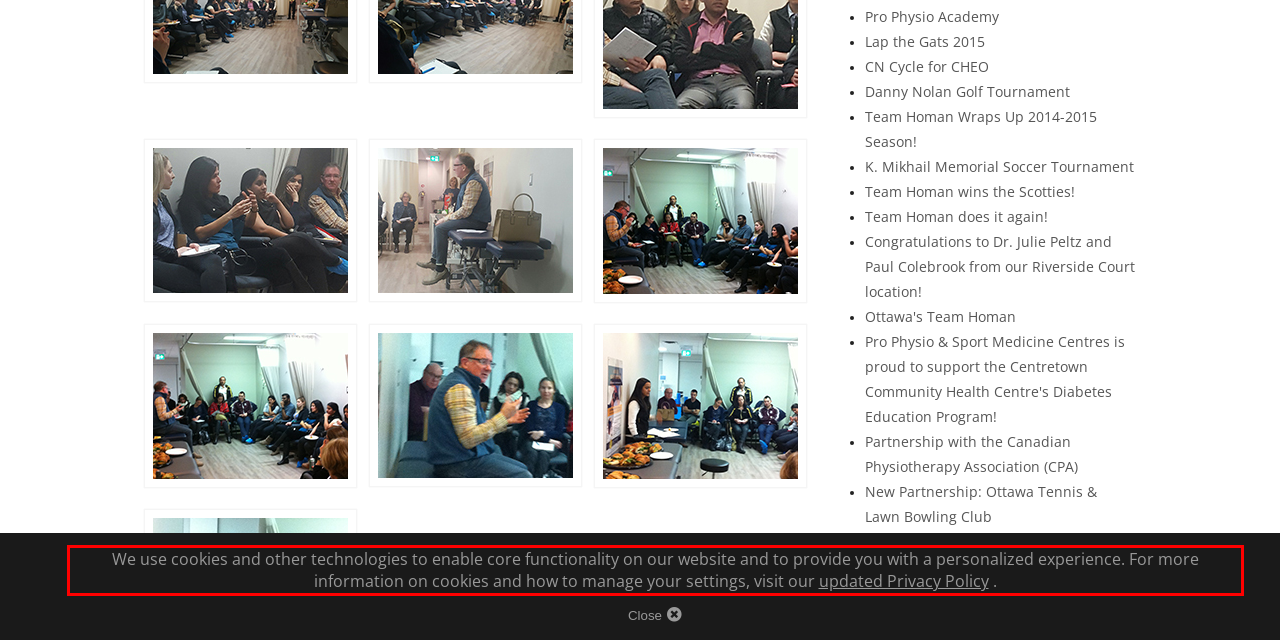Please identify and extract the text from the UI element that is surrounded by a red bounding box in the provided webpage screenshot.

We use cookies and other technologies to enable core functionality on our website and to provide you with a personalized experience. For more information on cookies and how to manage your settings, visit our updated Privacy Policy .